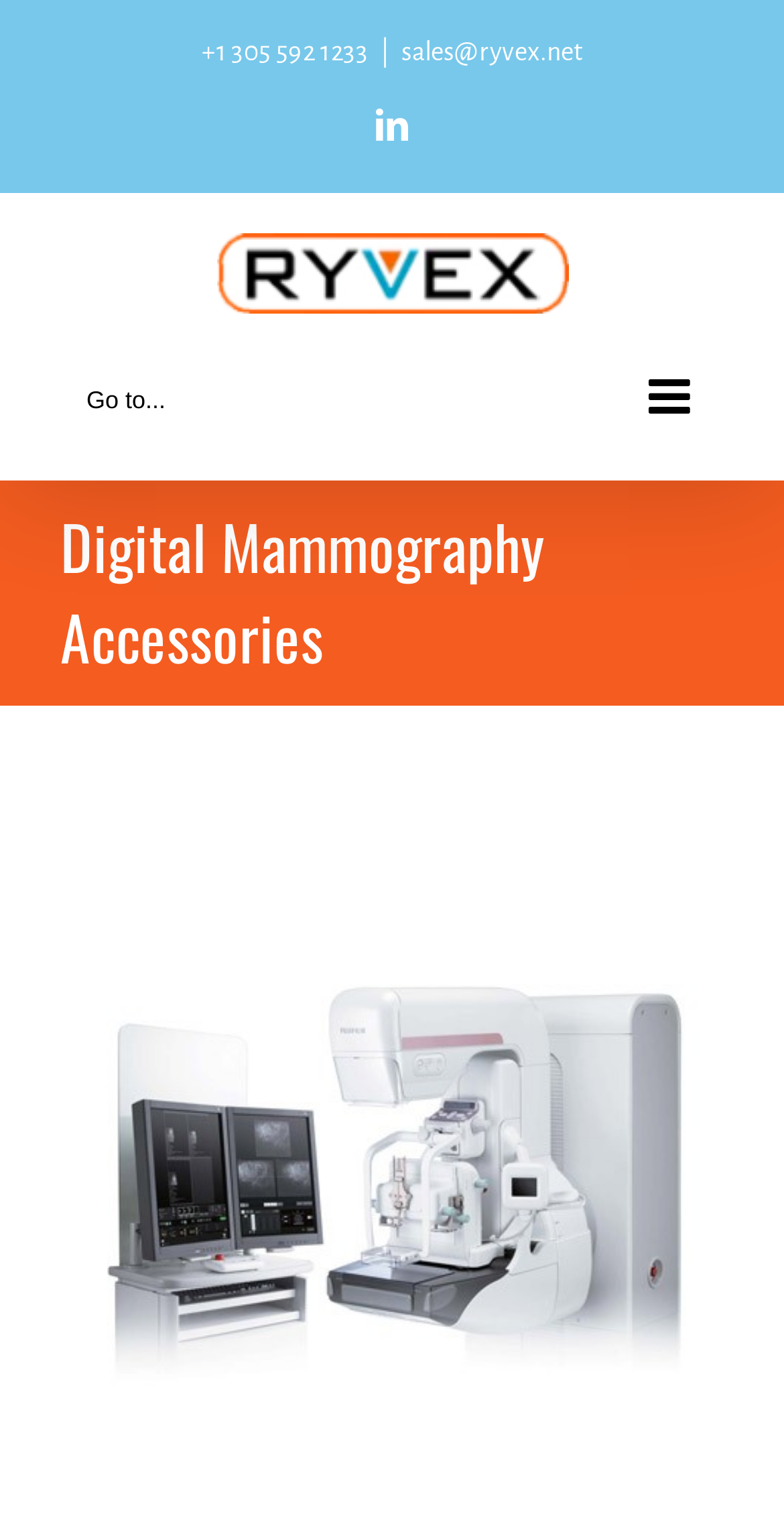Using the provided element description "alt="Ryvex Logo"", determine the bounding box coordinates of the UI element.

[0.077, 0.152, 0.923, 0.204]